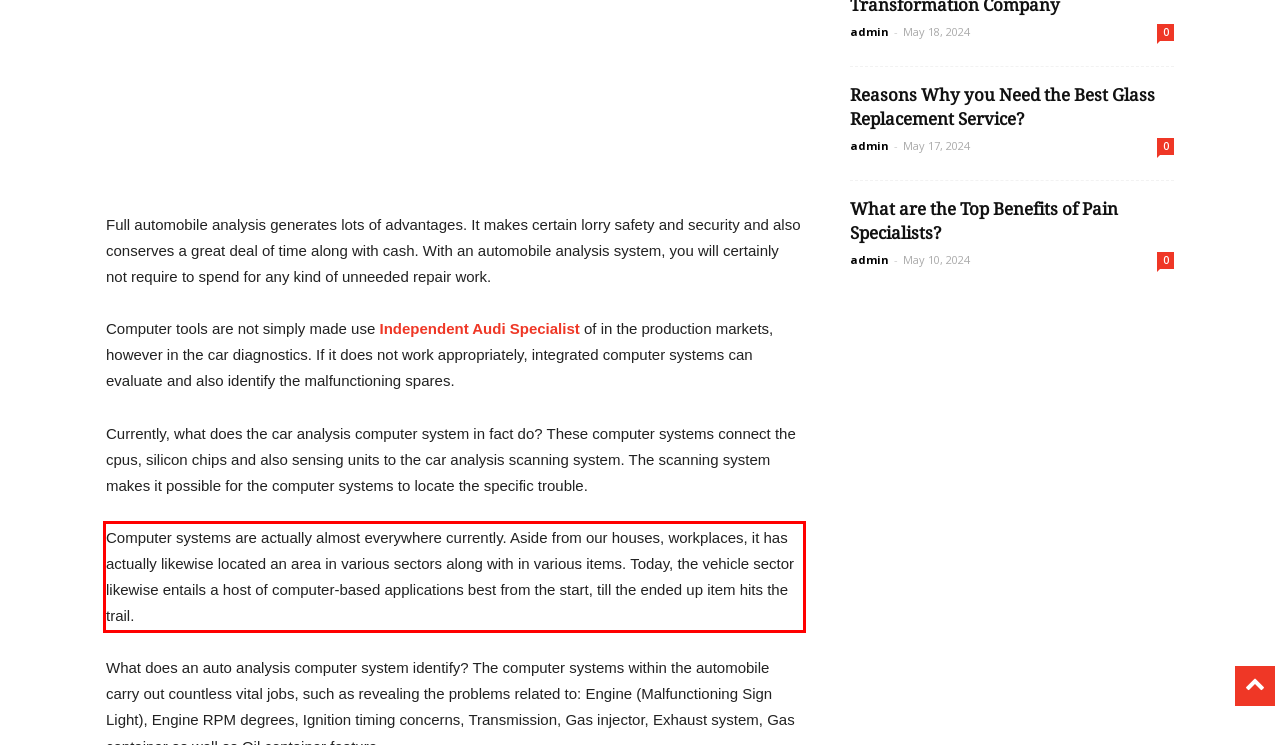Extract and provide the text found inside the red rectangle in the screenshot of the webpage.

Computer systems are actually almost everywhere currently. Aside from our houses, workplaces, it has actually likewise located an area in various sectors along with in various items. Today, the vehicle sector likewise entails a host of computer-based applications best from the start, till the ended up item hits the trail.